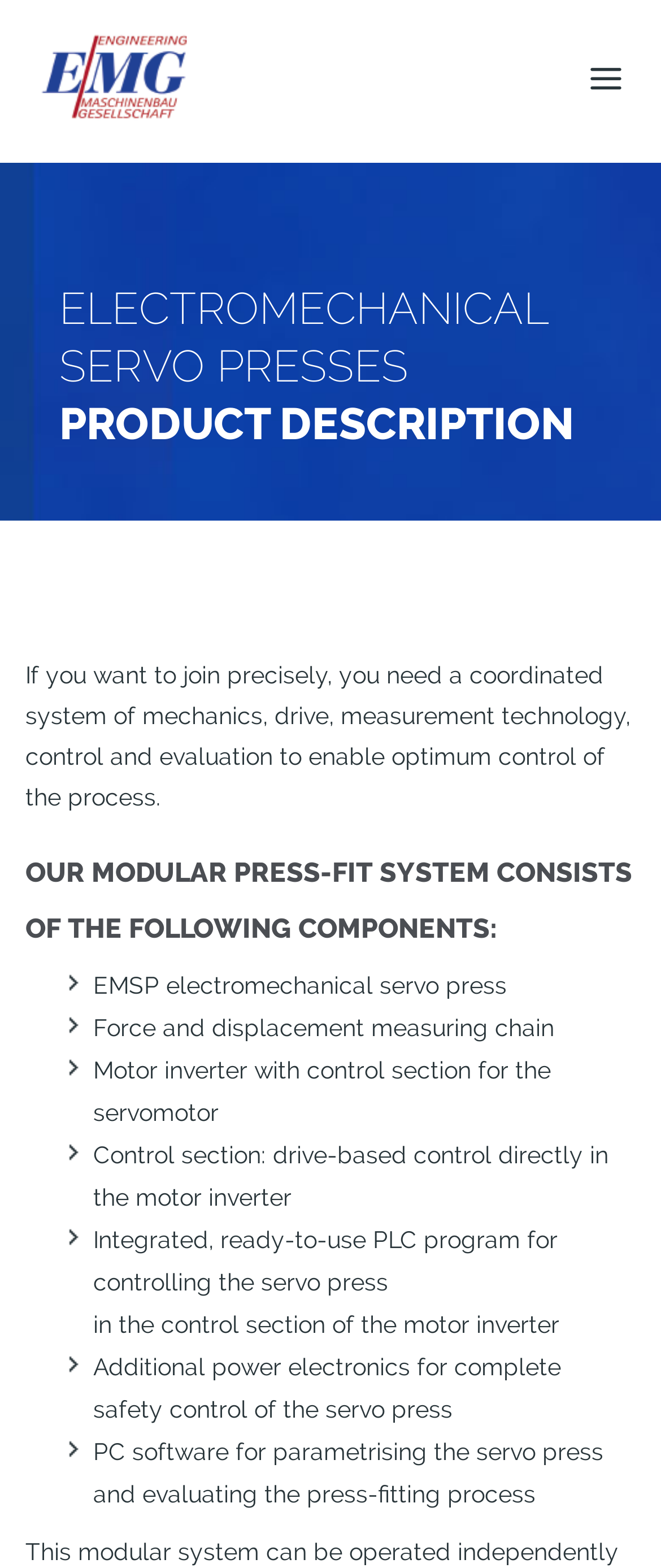How many components does the modular press-fit system consist of?
Kindly give a detailed and elaborate answer to the question.

The webpage lists the components of the modular press-fit system, which are: EMSP electromechanical servo press, force and displacement measuring chain, motor inverter with control section, control section, integrated PLC program, additional power electronics, and PC software. Therefore, the system consists of 7 components.